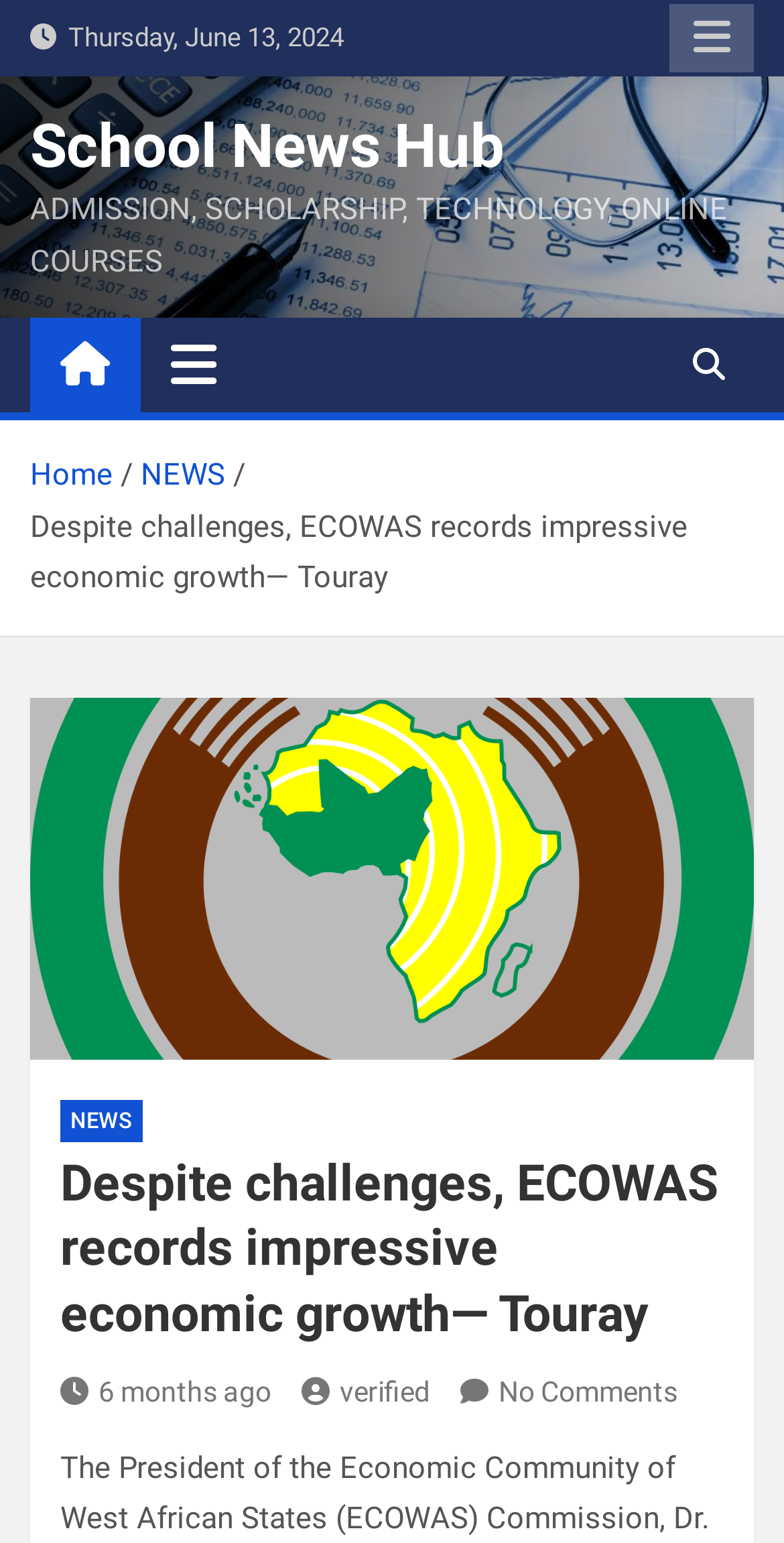Respond with a single word or phrase:
What is the topic of the news article?

ECOWAS economic growth